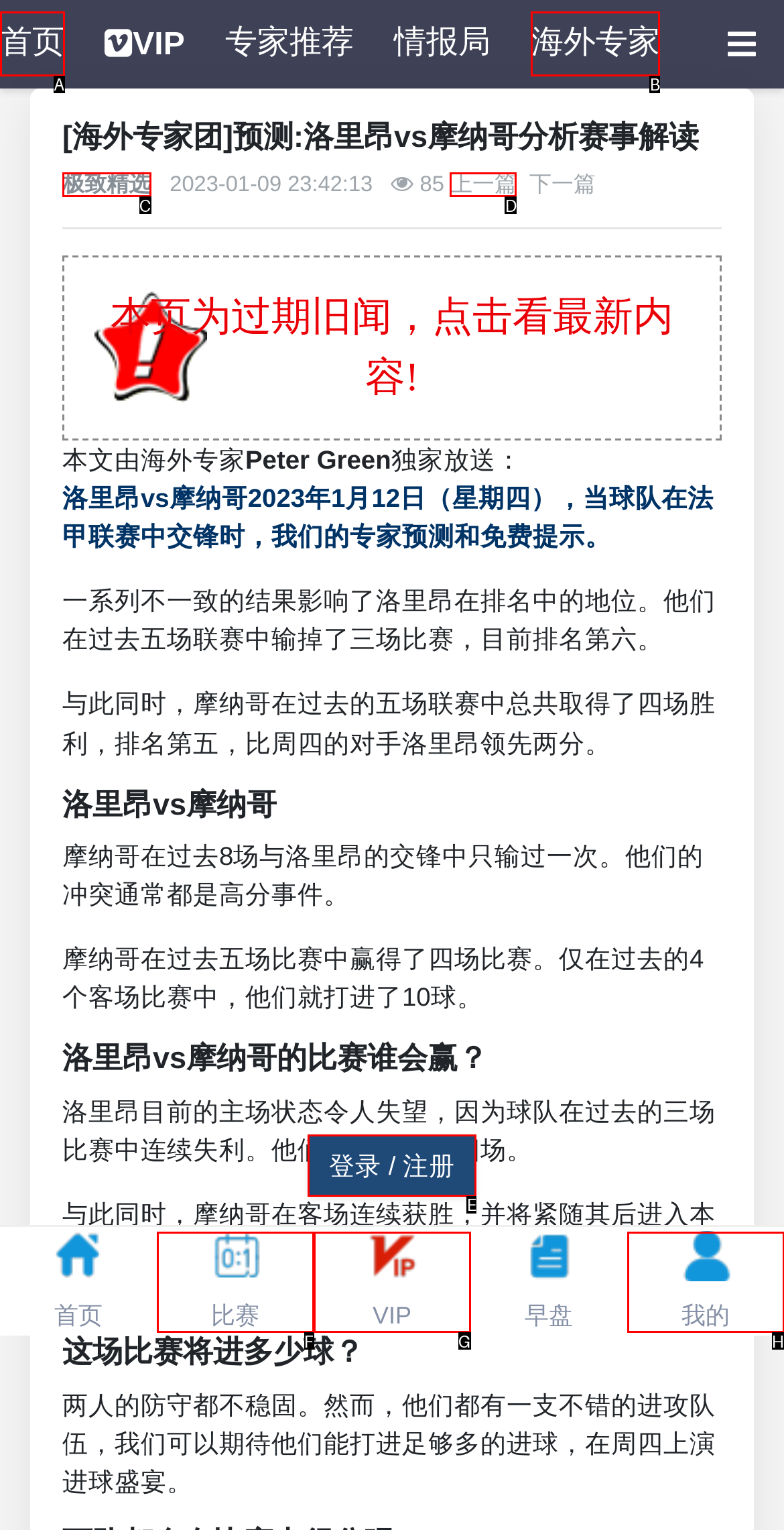Identify the letter of the option that best matches the following description: 登录 / 注册. Respond with the letter directly.

E